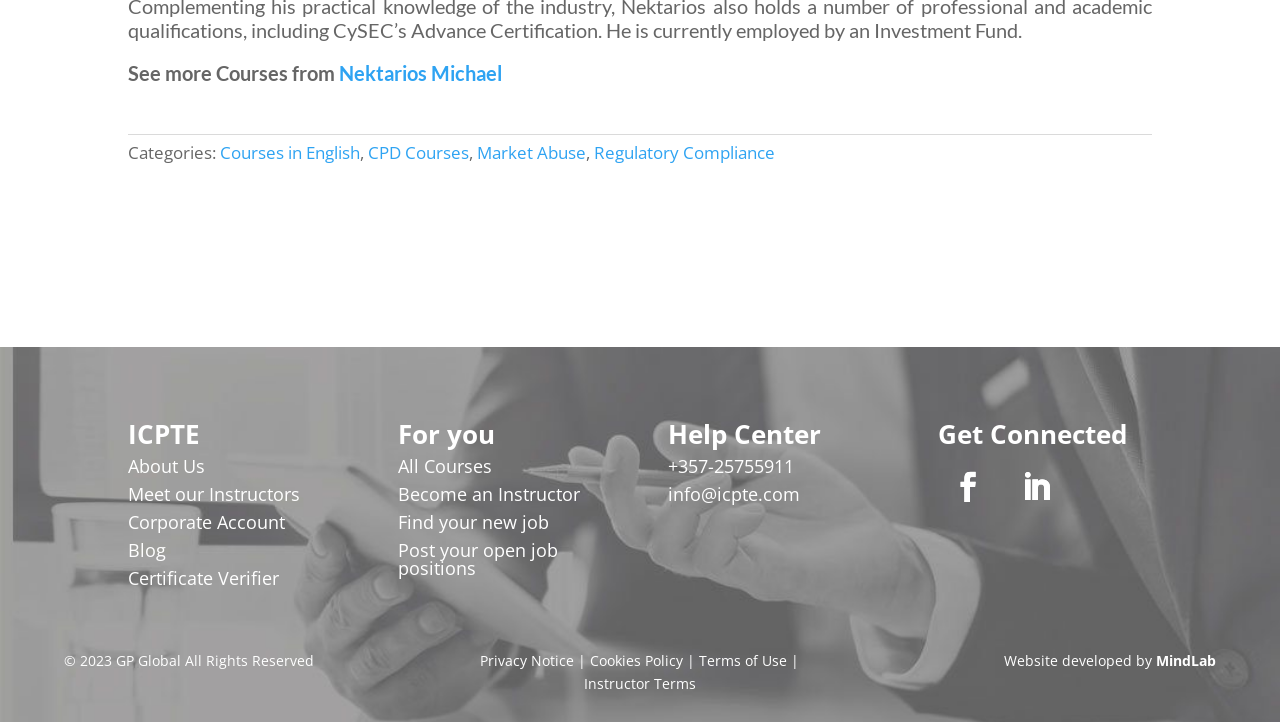Could you please study the image and provide a detailed answer to the question:
How many categories of courses are there?

The categories of courses can be found in the top section of the webpage, where it lists 'Courses in English', 'CPD Courses', 'Market Abuse', and 'Regulatory Compliance'.